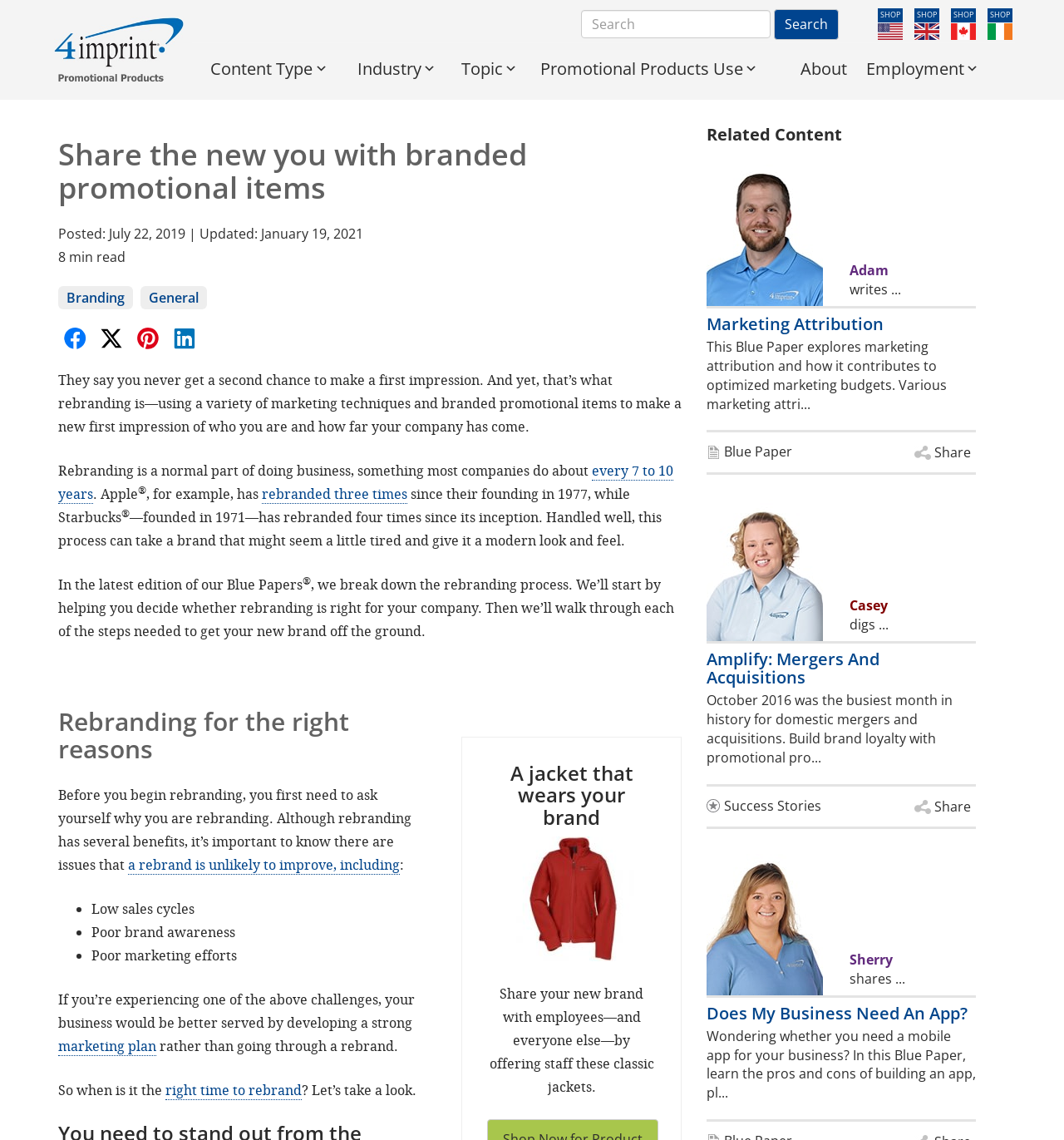Please locate the bounding box coordinates of the element that should be clicked to achieve the given instruction: "Search for promotional products".

[0.545, 0.008, 0.588, 0.024]